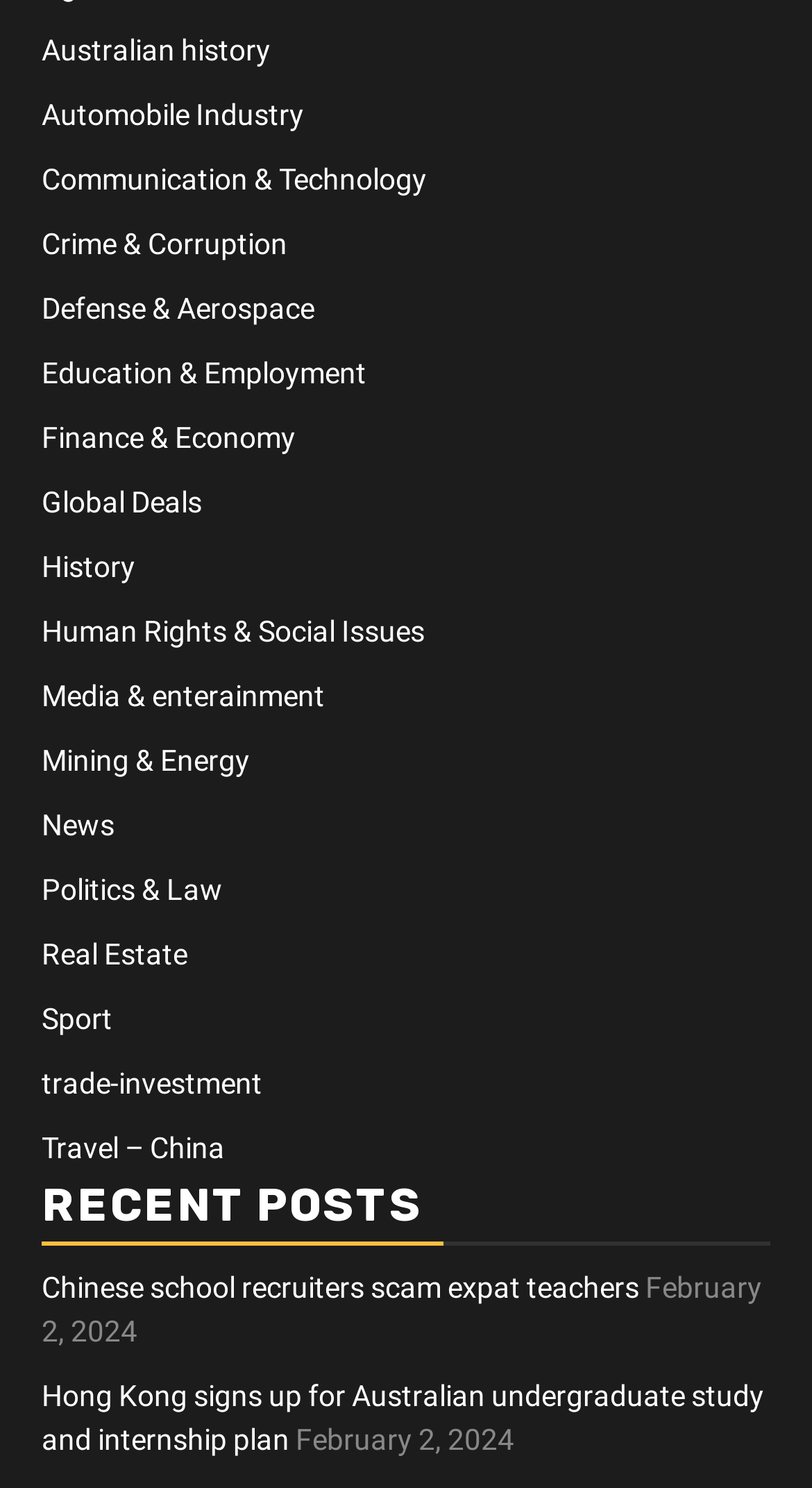Please analyze the image and provide a thorough answer to the question:
What is the title of the second recent post?

I looked at the links under the 'RECENT POSTS' heading and found the second link, which has the title 'Hong Kong signs up for Australian undergraduate study and internship plan'.